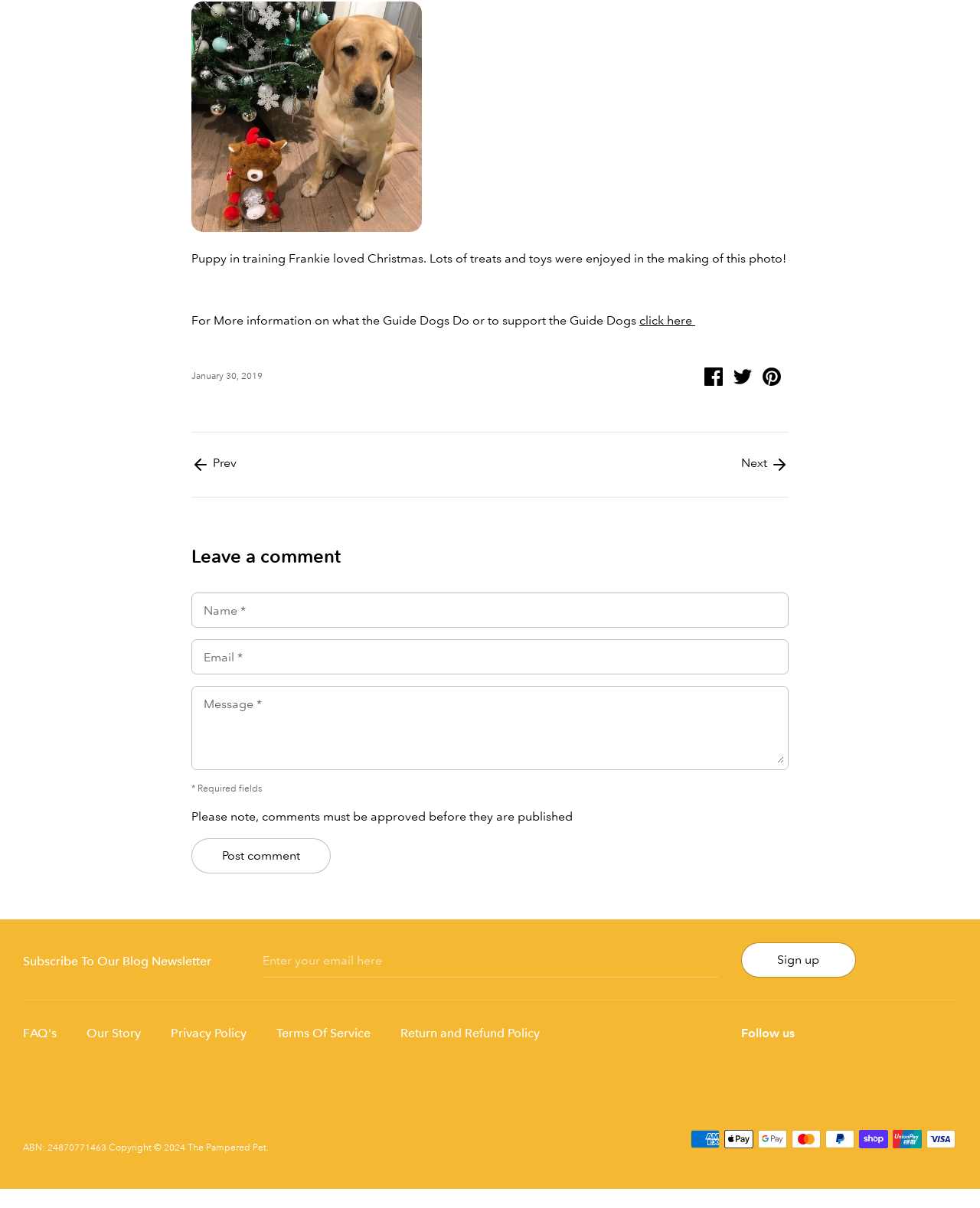Please predict the bounding box coordinates (top-left x, top-left y, bottom-right x, bottom-right y) for the UI element in the screenshot that fits the description: Prev

[0.195, 0.377, 0.241, 0.392]